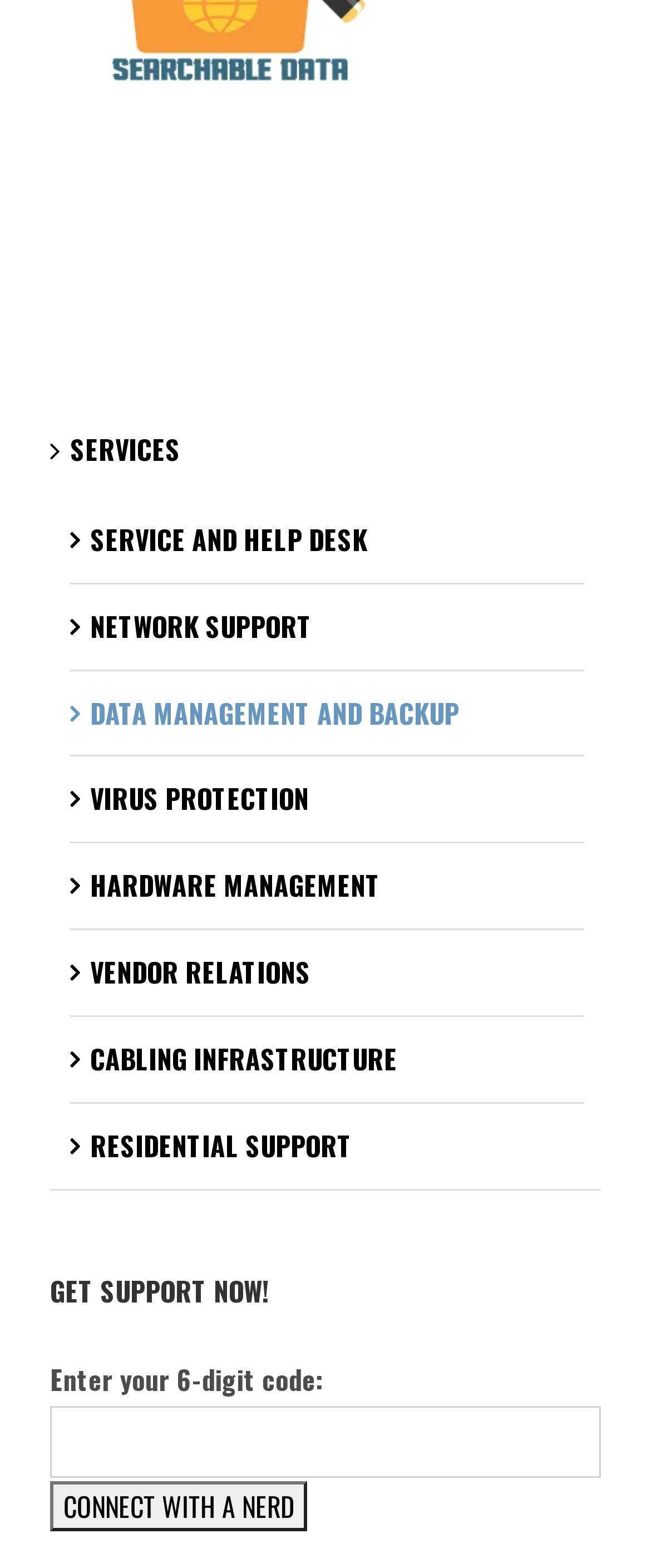Please provide a brief answer to the following inquiry using a single word or phrase:
What is the purpose of the textbox?

Enter 6-digit code